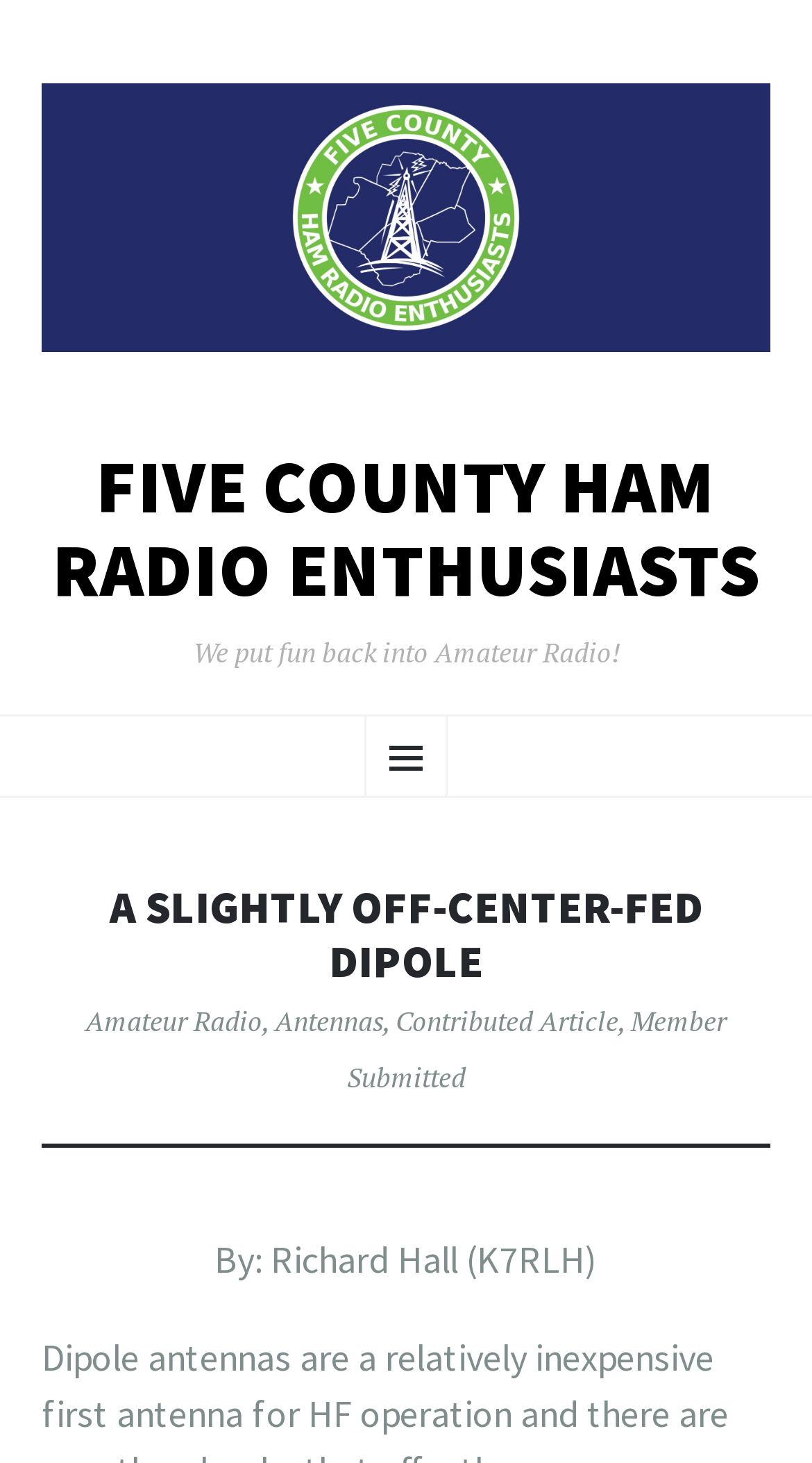Reply to the question below using a single word or brief phrase:
What is the name of the ham radio enthusiasts group?

Five County Ham Radio Enthusiasts